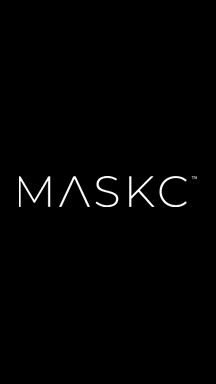Give a detailed account of the visual content in the image.

The image prominently displays the brand name "MASKC" in a modern, minimalist font, set against a stark black background. This design choice emphasizes the elegance and contemporary appeal of the brand, likely associated with high-quality face masks or skincare products. The simplicity of the logo suggests a focus on clean aesthetics, aligning with current trends in health and personal care. The presence of the trademark symbol indicates that MASKC is a registered brand, reinforcing its credibility and commitment to its products.